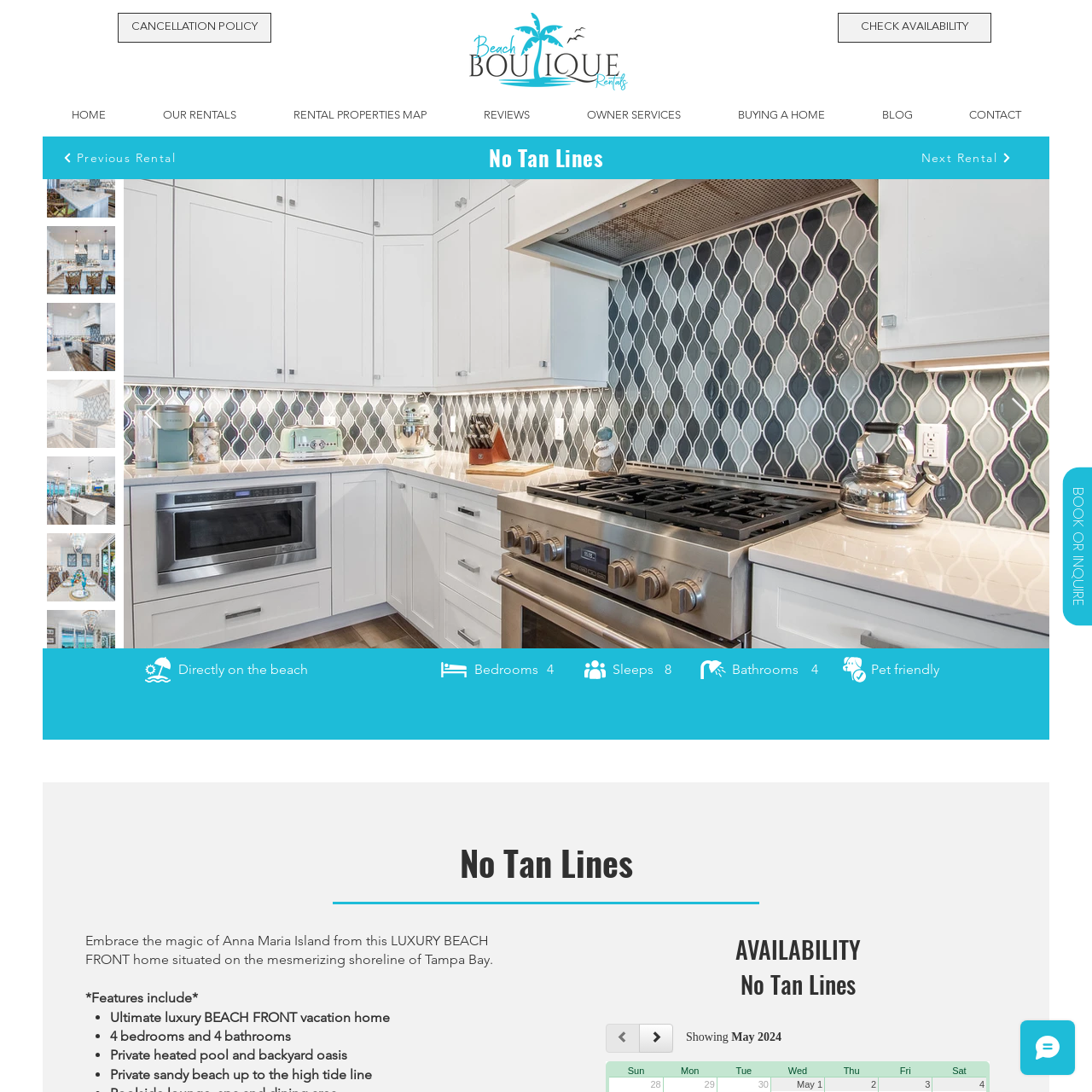What is the feature of the pool in the property?
Focus on the part of the image marked with a red bounding box and deliver an in-depth answer grounded in the visual elements you observe.

The caption highlights the 'private heated pool' as one of the amenities of the property, which suggests that the pool is not shared with other properties and is also heated for comfort.